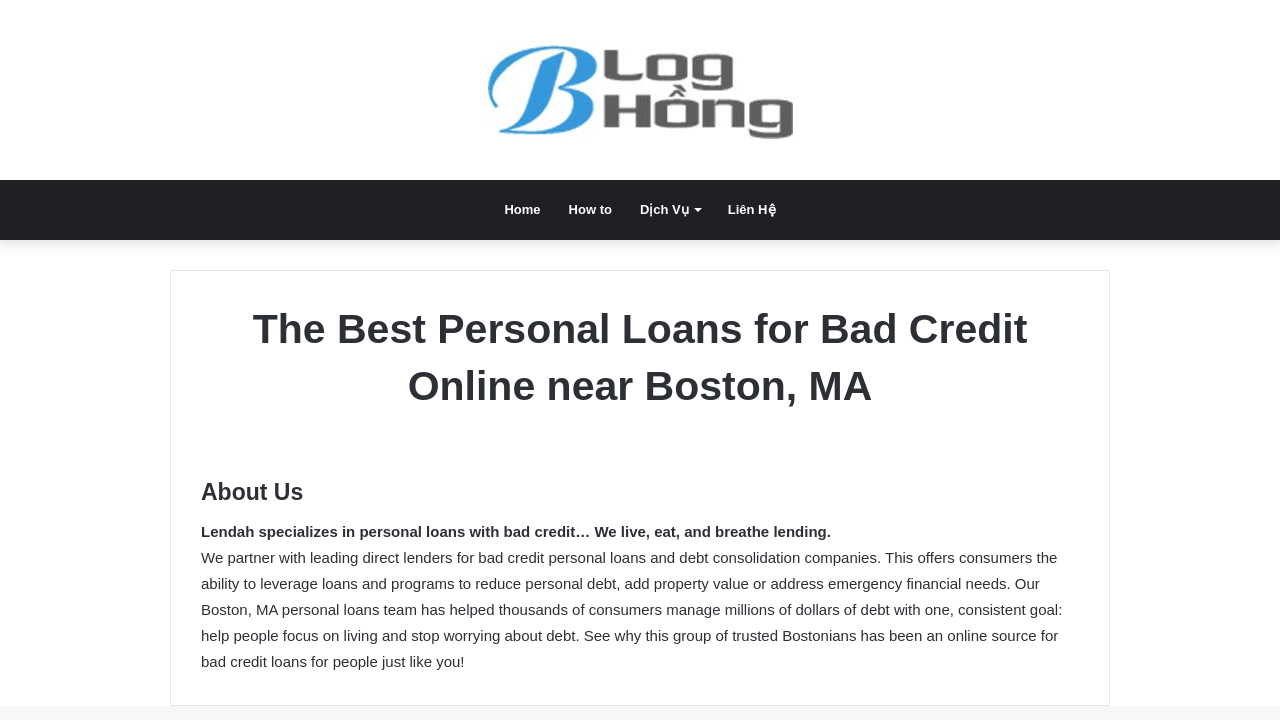What is the relationship between Lendah and direct lenders?
Look at the screenshot and give a one-word or phrase answer.

Partnership